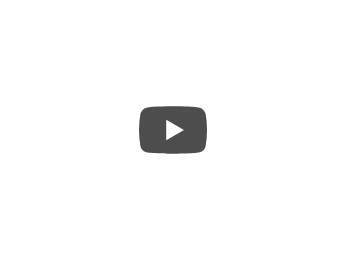Analyze the image and deliver a detailed answer to the question: What topic is the article likely addressing?

The image is positioned within an article focused on themes of aging and community support, which suggests that the video likely addresses topics relevant to individuals aging alone or fostering chosen family connections.